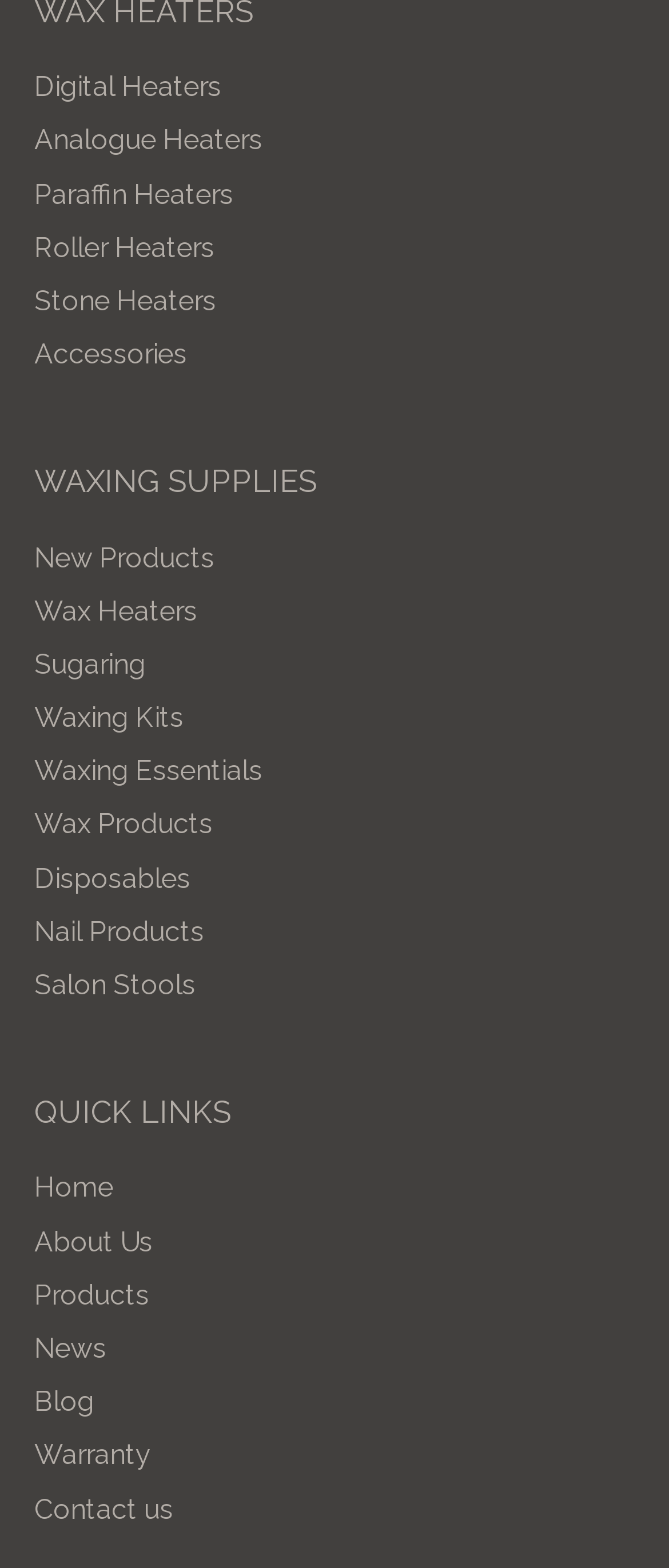Show the bounding box coordinates for the element that needs to be clicked to execute the following instruction: "View Wax Heaters". Provide the coordinates in the form of four float numbers between 0 and 1, i.e., [left, top, right, bottom].

[0.051, 0.379, 0.295, 0.4]